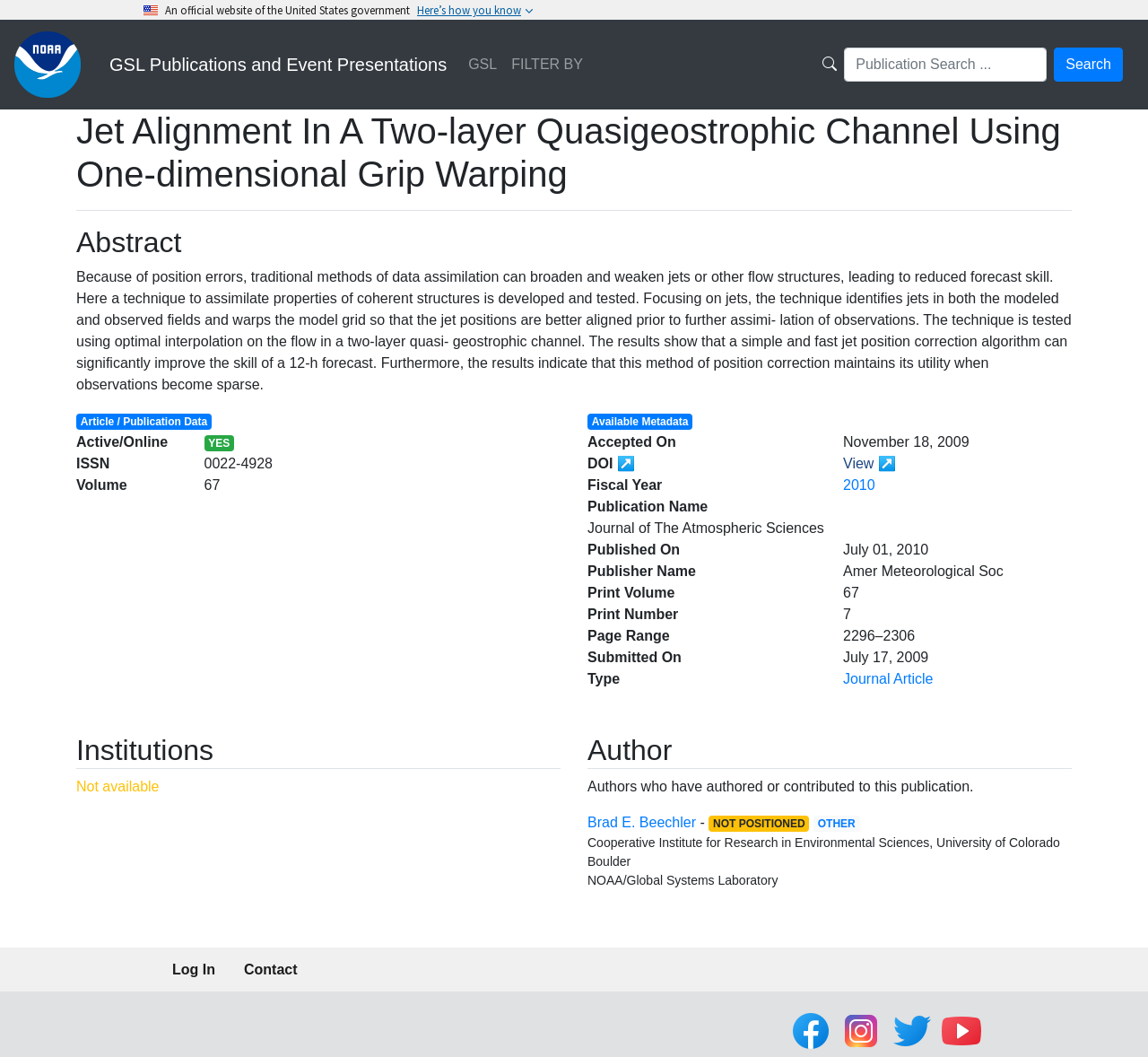Please specify the bounding box coordinates of the element that should be clicked to execute the given instruction: 'View article abstract'. Ensure the coordinates are four float numbers between 0 and 1, expressed as [left, top, right, bottom].

[0.066, 0.213, 0.934, 0.246]